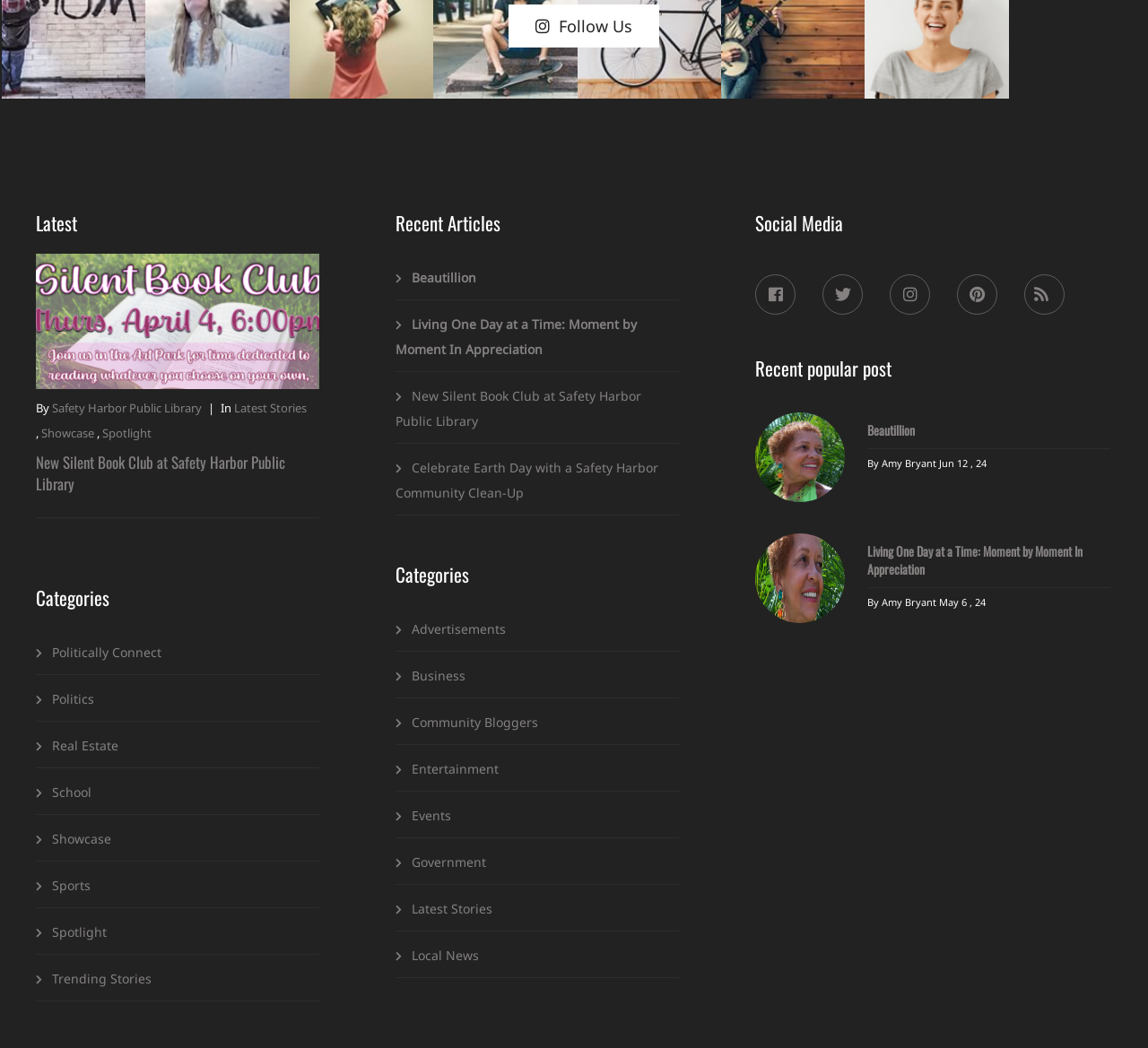Please specify the bounding box coordinates of the area that should be clicked to accomplish the following instruction: "Read New Silent Book Club at Safety Harbor Public Library". The coordinates should consist of four float numbers between 0 and 1, i.e., [left, top, right, bottom].

[0.031, 0.43, 0.248, 0.472]